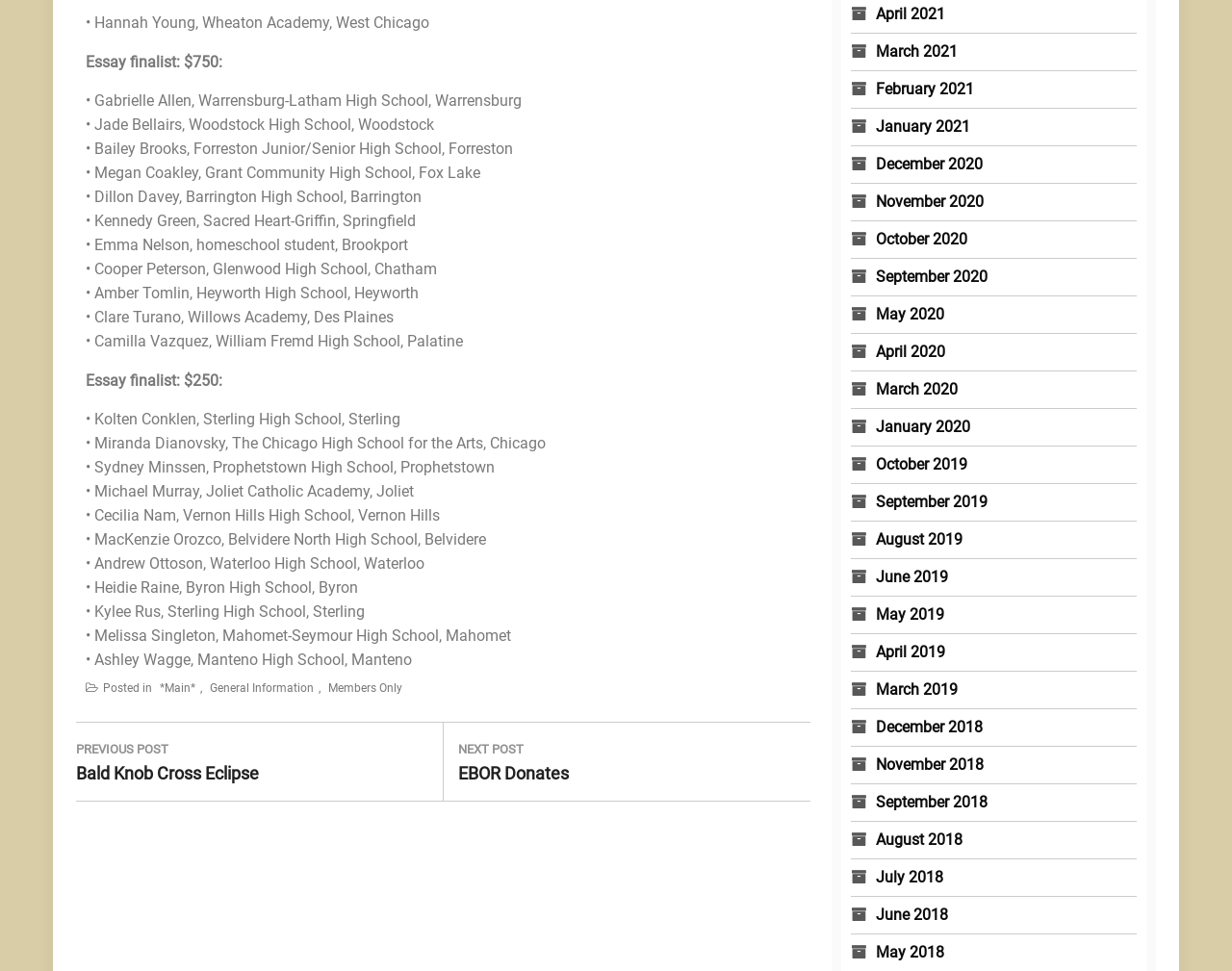Answer this question using a single word or a brief phrase:
What is the name of the first essay finalist?

Hannah Young